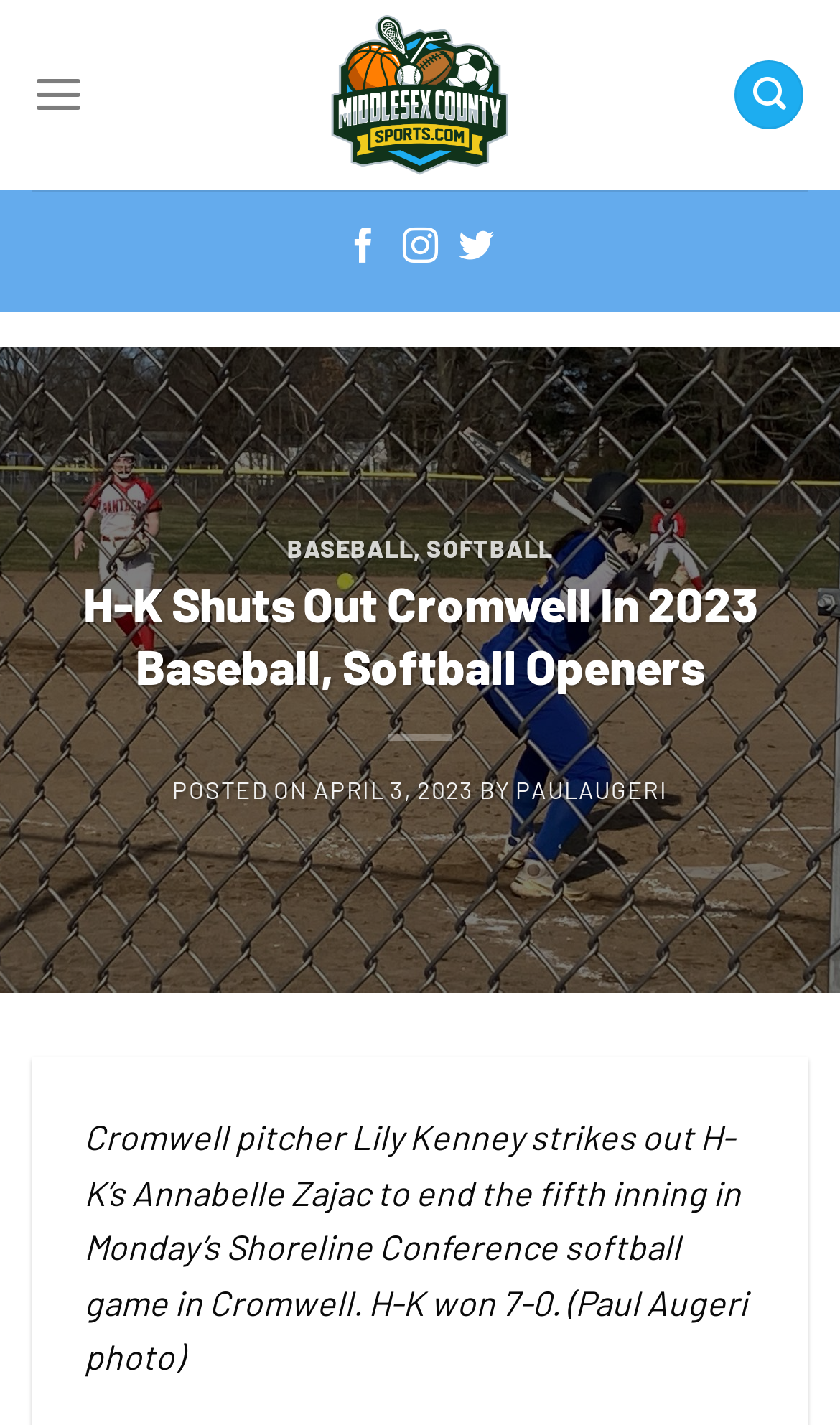Who is the author of the article?
Please answer the question with a detailed response using the information from the screenshot.

I found the answer by looking at the text in the webpage, specifically the sentence 'BY PAULAUGERI' which indicates the author of the article.